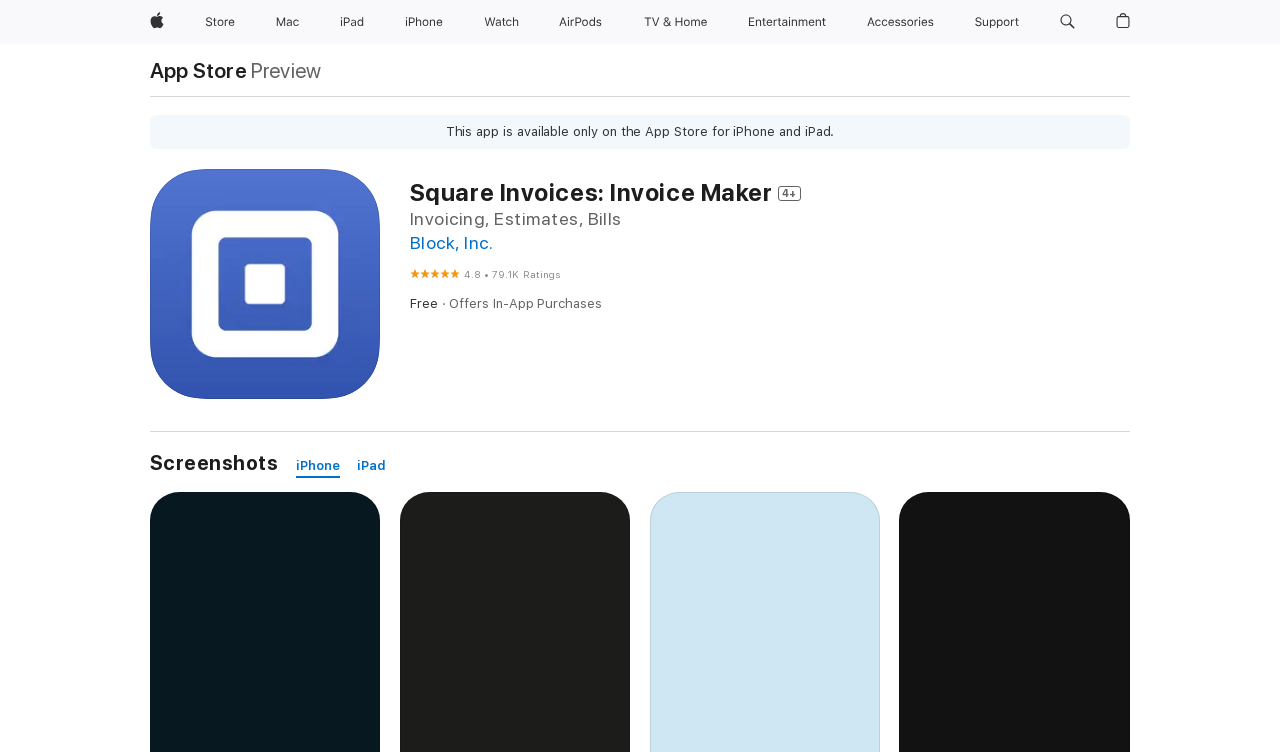Illustrate the webpage thoroughly, mentioning all important details.

This webpage is about the Square Invoices: Invoice Maker app on the App Store. At the top, there is a navigation menu with several links, including Apple, Store, Mac, iPad, iPhone, Watch, AirPods, TV and Home, Entertainment, Accessories, and Support. Each link has an accompanying image. 

Below the navigation menu, there is a prominent link to the App Store, followed by a preview section that displays a message indicating that the app is only available on the App Store for iPhone and iPad.

The main content of the page is divided into sections. The first section displays the app's name, Square Invoices: Invoice Maker, with a rating of 4.8 out of 5, based on 79.1K ratings. The app is offered by Block, Inc. and is free to download, with in-app purchases available.

Below the app's information, there is a section titled "Screenshots" with links to view screenshots of the app on iPhone and iPad.